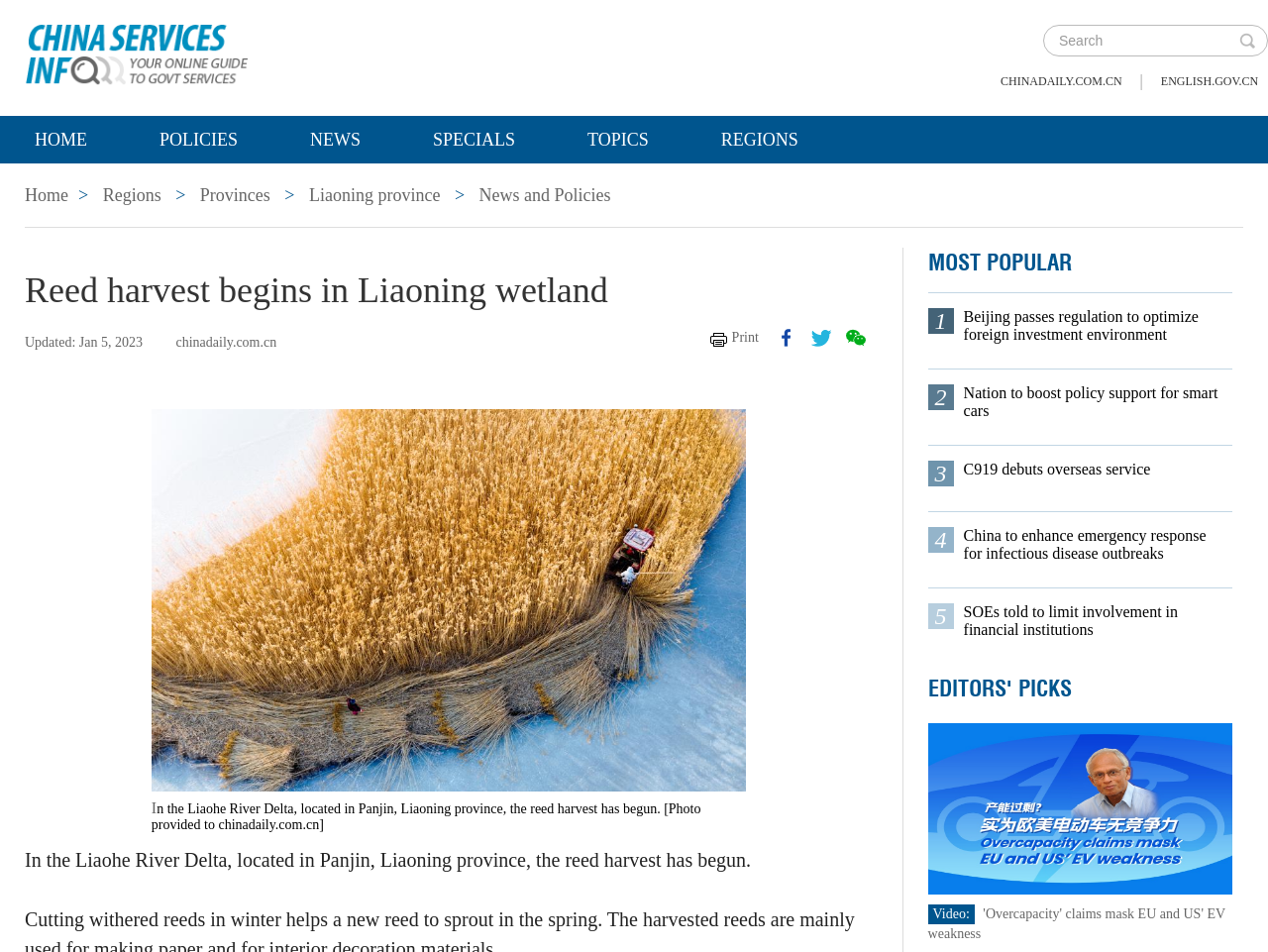What are the social media platforms available for sharing?
Using the visual information, answer the question in a single word or phrase.

facebook, twitter, wechat